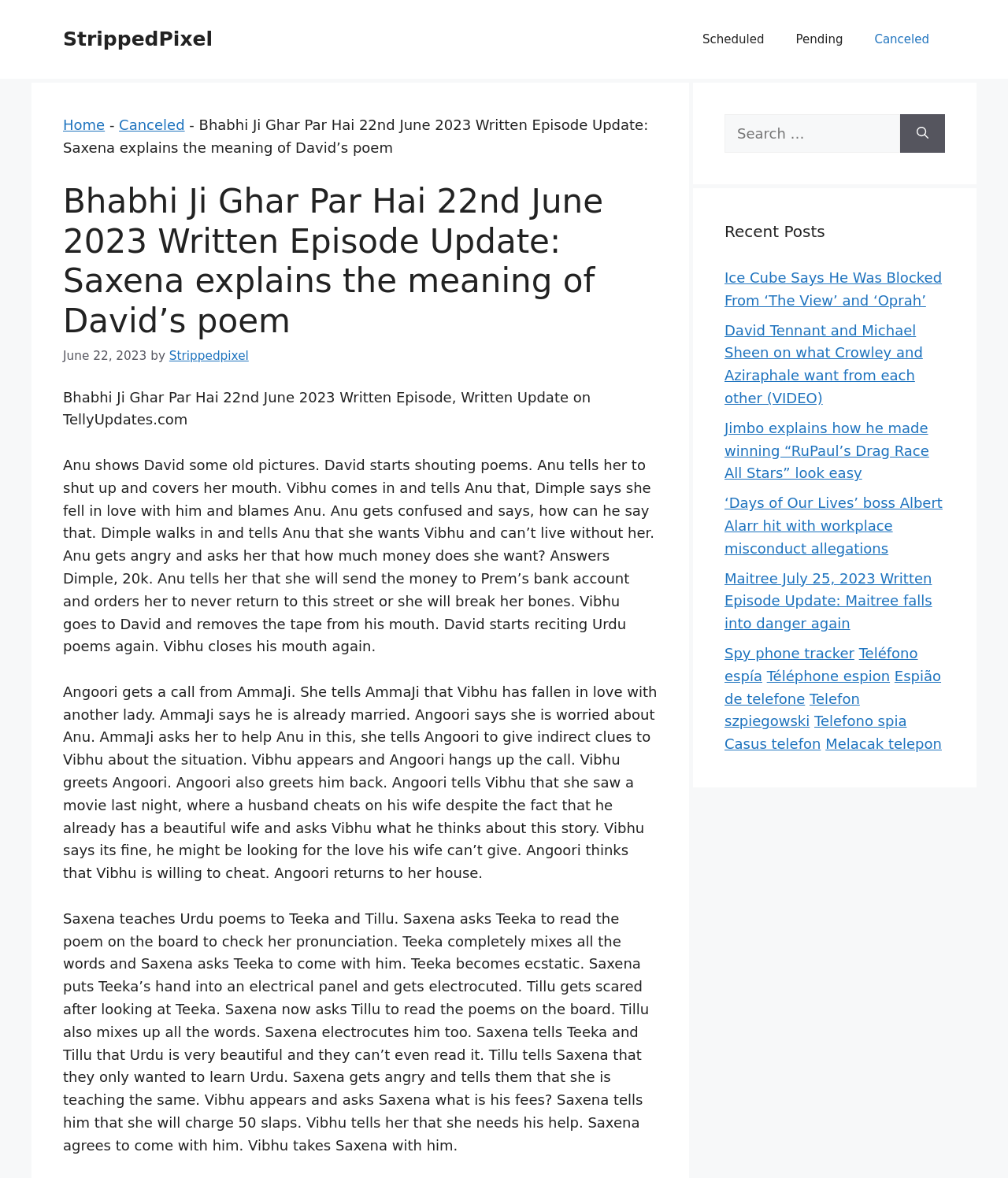Please give a succinct answer to the question in one word or phrase:
What is the date of the written episode?

June 22, 2023